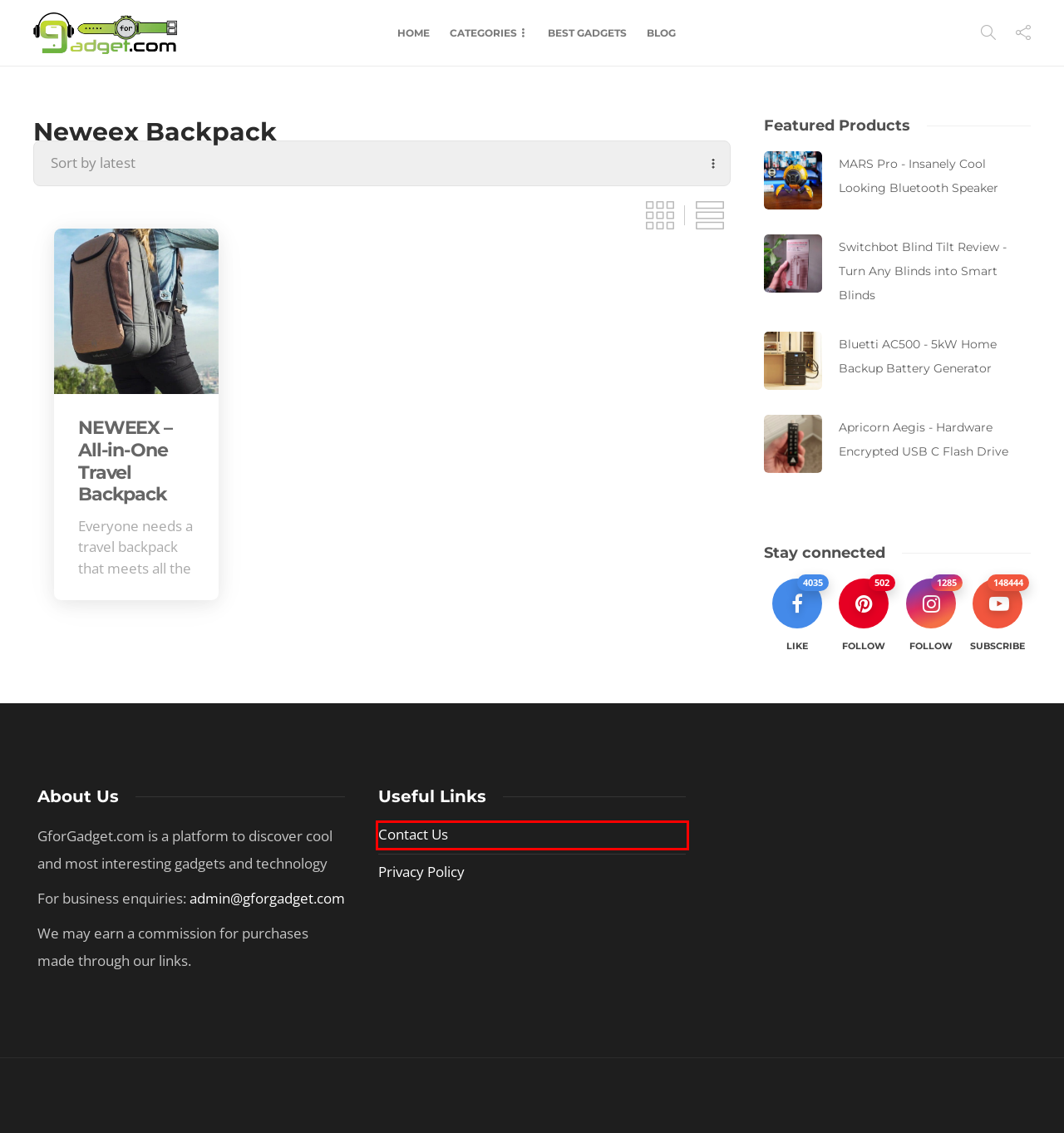You see a screenshot of a webpage with a red bounding box surrounding an element. Pick the webpage description that most accurately represents the new webpage after interacting with the element in the red bounding box. The options are:
A. Contact Us
B. MARS Pro Review - Insanely Cool Looking Wireless Speaker
C. Product Category - Gadget Collection from Various Categories
D. Blog
E. NEWEEX - All-in-One Travel Backpack | GforGadget
F. In-depth Review of Switchbot Blind Tilt
G. Privacy Policy
H. Bluetti AC500 - 5kW Home Backup Battery Generator

A